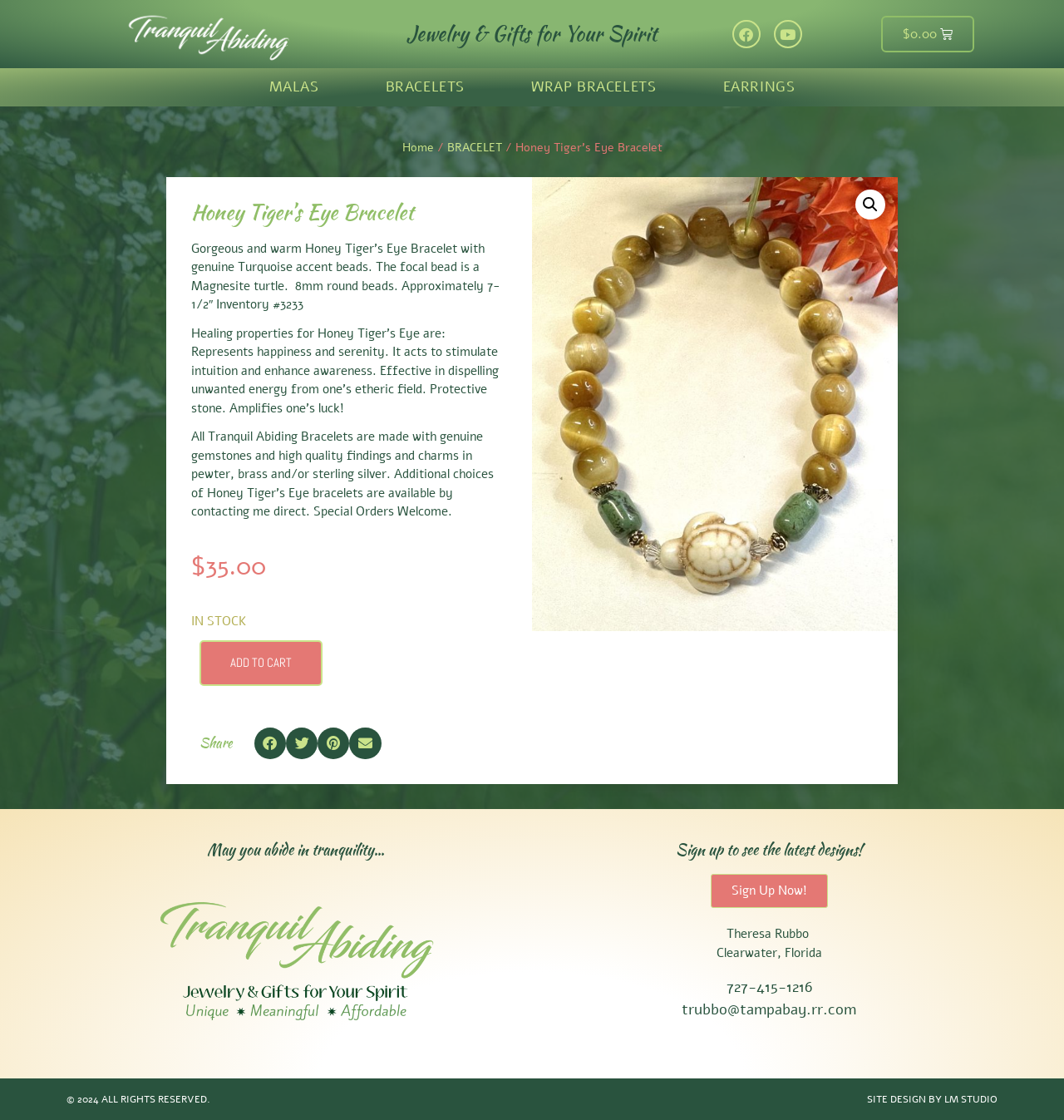Please specify the bounding box coordinates of the area that should be clicked to accomplish the following instruction: "Share on facebook". The coordinates should consist of four float numbers between 0 and 1, i.e., [left, top, right, bottom].

[0.239, 0.649, 0.269, 0.678]